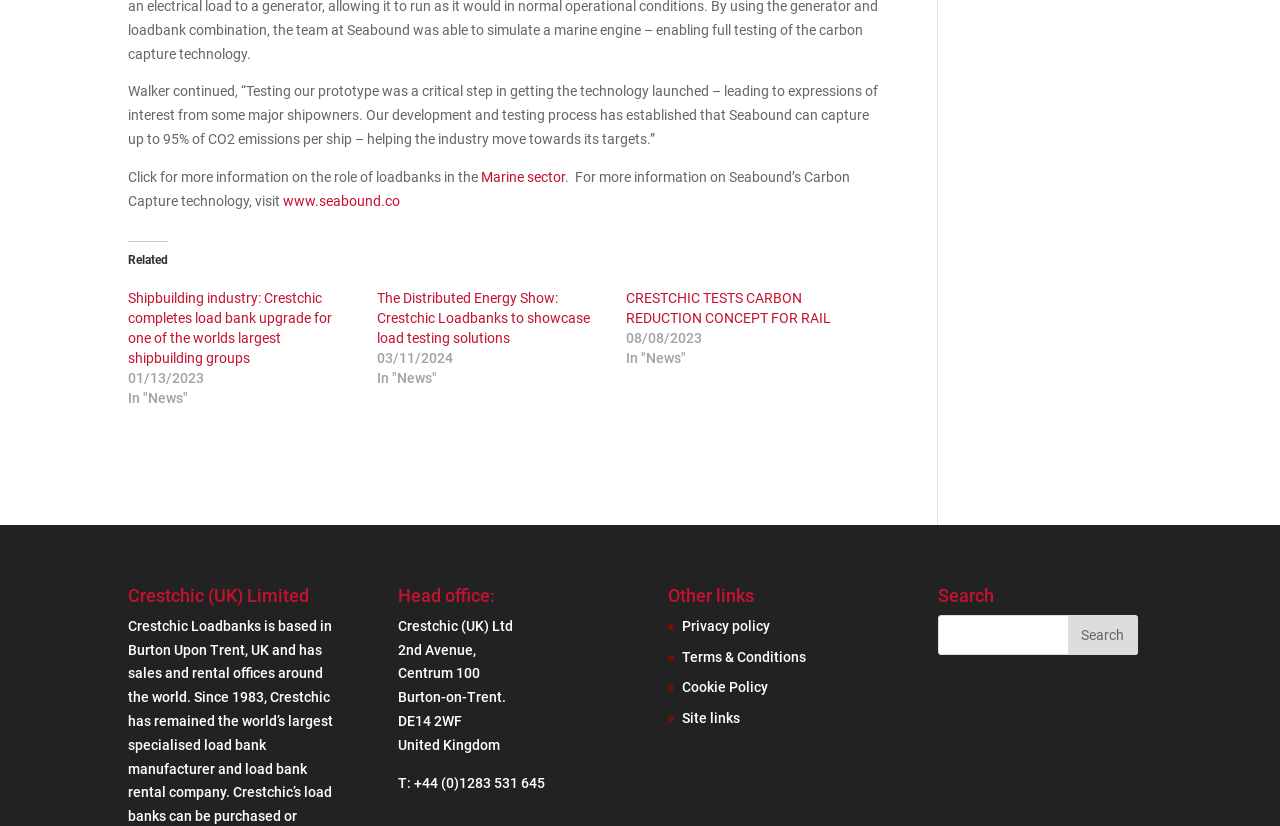Respond to the following question with a brief word or phrase:
What is the company name of the head office?

Crestchic (UK) Ltd